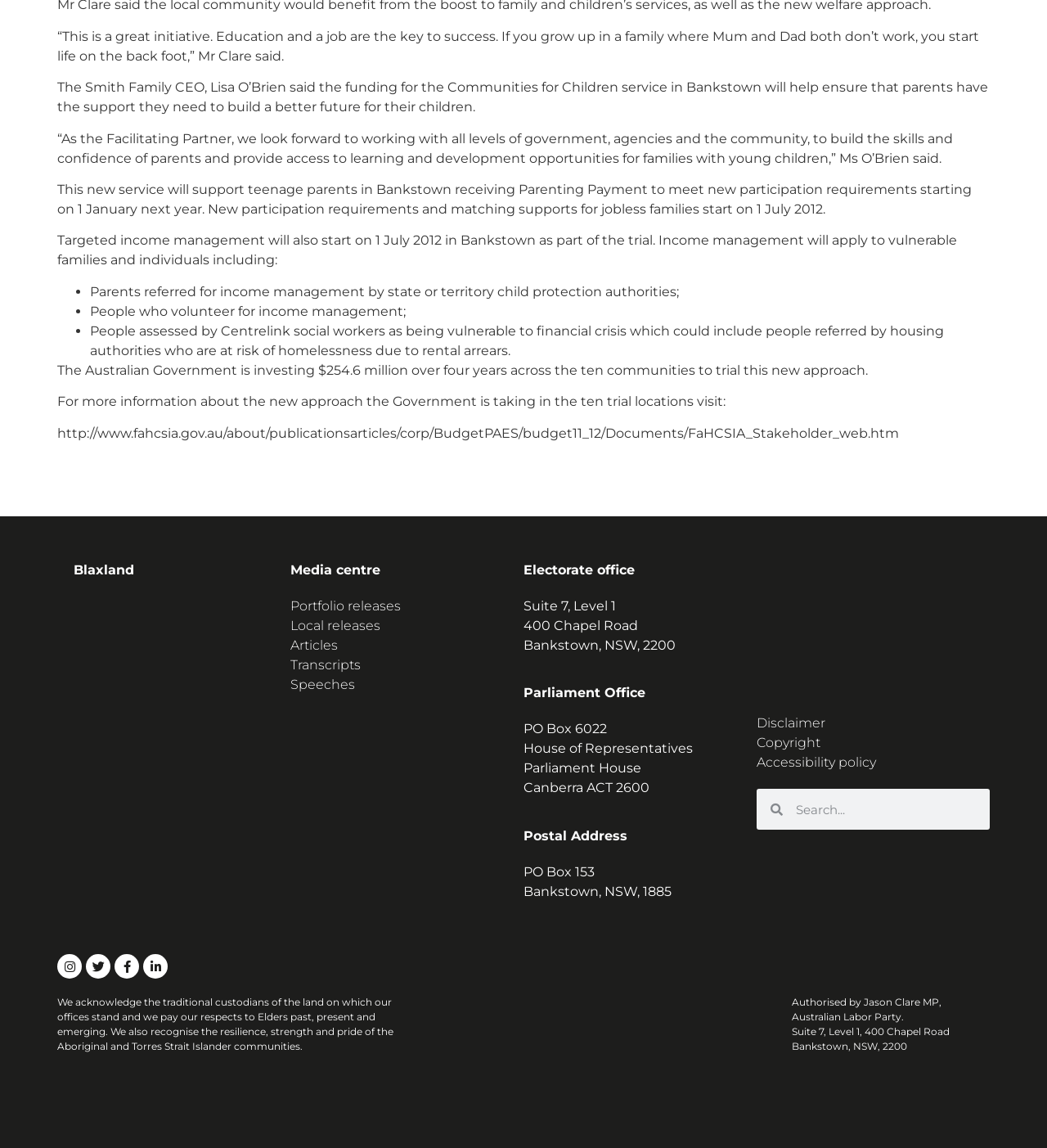What is the purpose of the new service in Bankstown? Based on the image, give a response in one word or a short phrase.

To support teenage parents